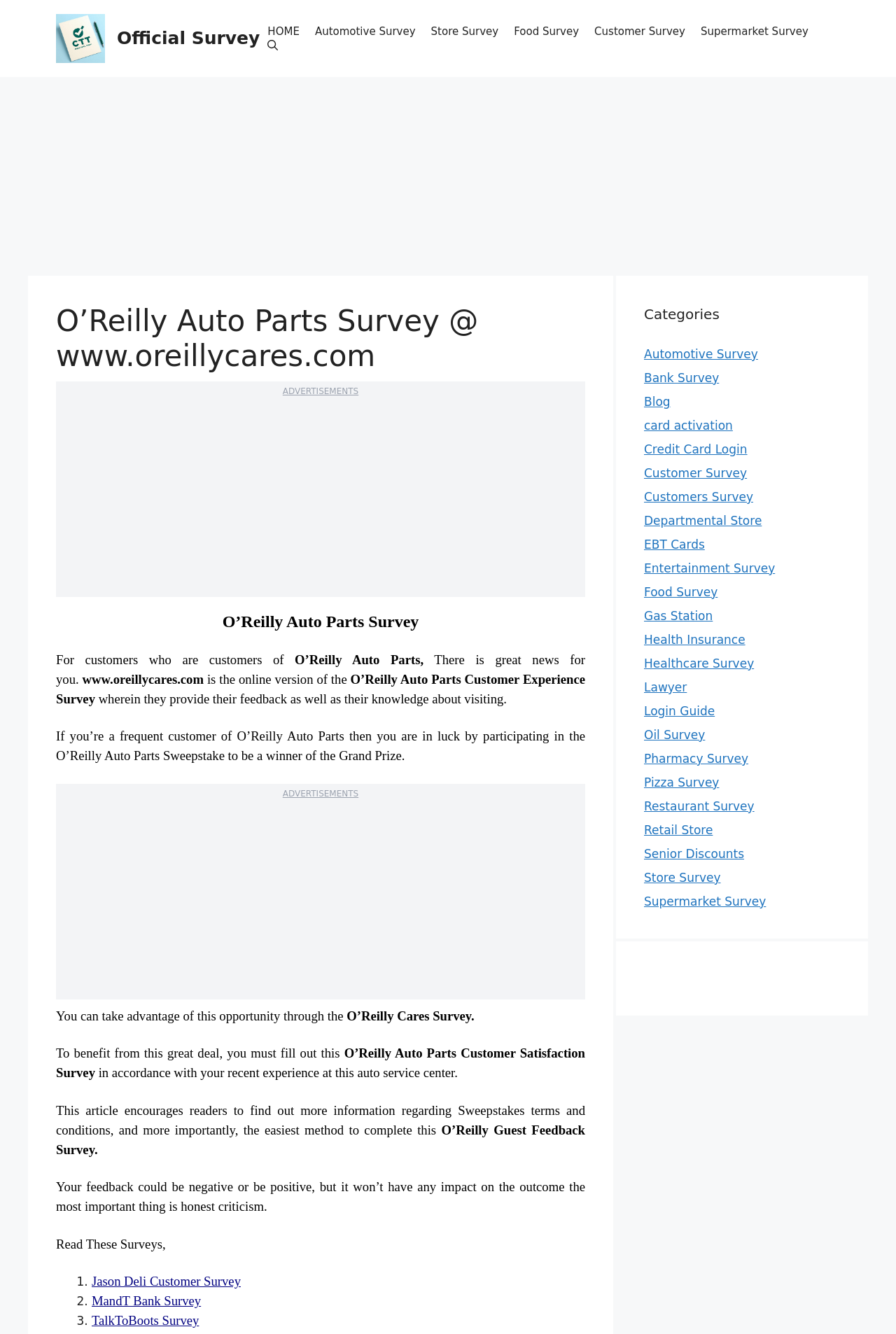Illustrate the webpage thoroughly, mentioning all important details.

The webpage is a survey portal for O'Reilly Auto Parts customers, offering a chance to win $500 cash prizes. At the top, there is a banner with a link to the "Official Survey" and an image with the same label. Below the banner, there is a navigation menu with links to various survey categories, including "HOME", "Automotive Survey", "Store Survey", "Food Survey", "Customer Survey", and "Supermarket Survey". 

On the left side of the page, there is a large section dedicated to the O'Reilly Auto Parts survey. The section is headed by a title "O'Reilly Auto Parts Survey @ www.oreillycares.com" and contains several paragraphs of text explaining the purpose of the survey and how customers can participate. The text is interspersed with advertisements and links to other surveys.

Below the main survey section, there are two columns of links to other surveys and resources, including "Categories", "Automotive Survey", "Bank Survey", "Blog", and many others. The links are organized into two columns, with the "Categories" section at the top of the left column.

Throughout the page, there are several advertisements and iframes, which are scattered among the survey information and links. The overall layout is dense, with a lot of information and links competing for attention.